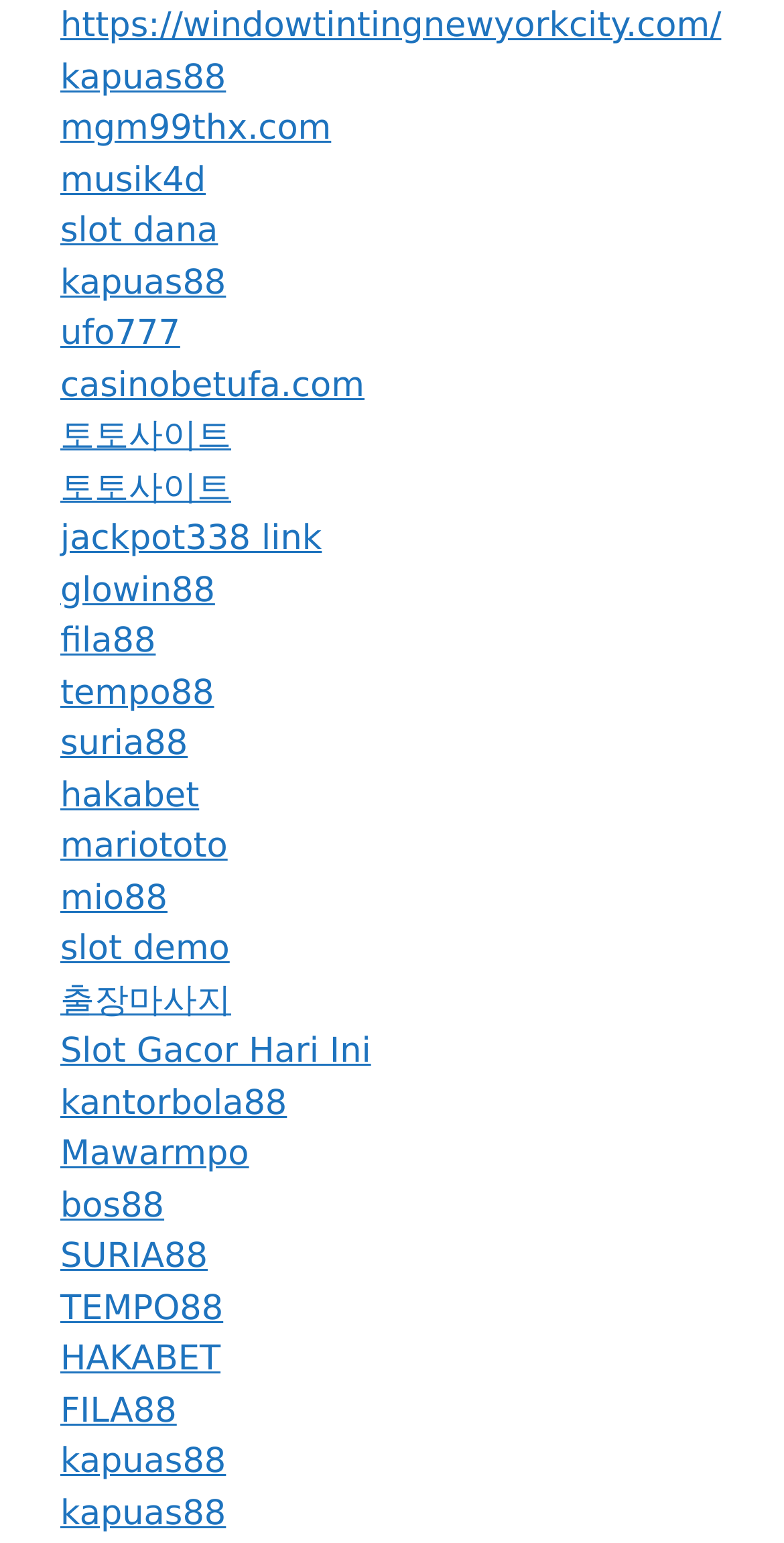Please provide the bounding box coordinates for the element that needs to be clicked to perform the following instruction: "access jackpot338 link". The coordinates should be given as four float numbers between 0 and 1, i.e., [left, top, right, bottom].

[0.077, 0.336, 0.411, 0.362]